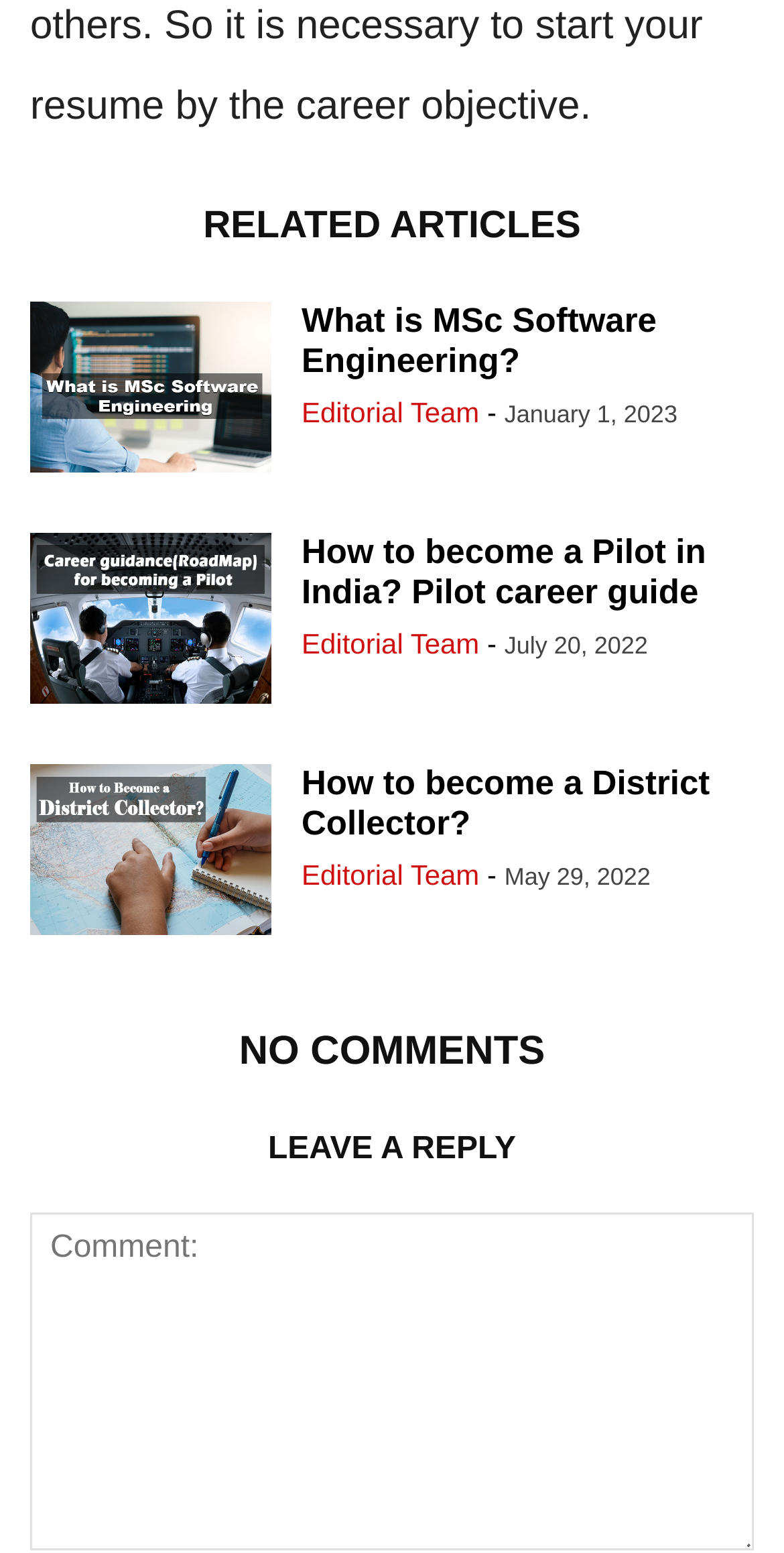Highlight the bounding box coordinates of the element that should be clicked to carry out the following instruction: "Click on 'How to become a Pilot in India? Pilot career guide'". The coordinates must be given as four float numbers ranging from 0 to 1, i.e., [left, top, right, bottom].

[0.038, 0.343, 0.346, 0.46]